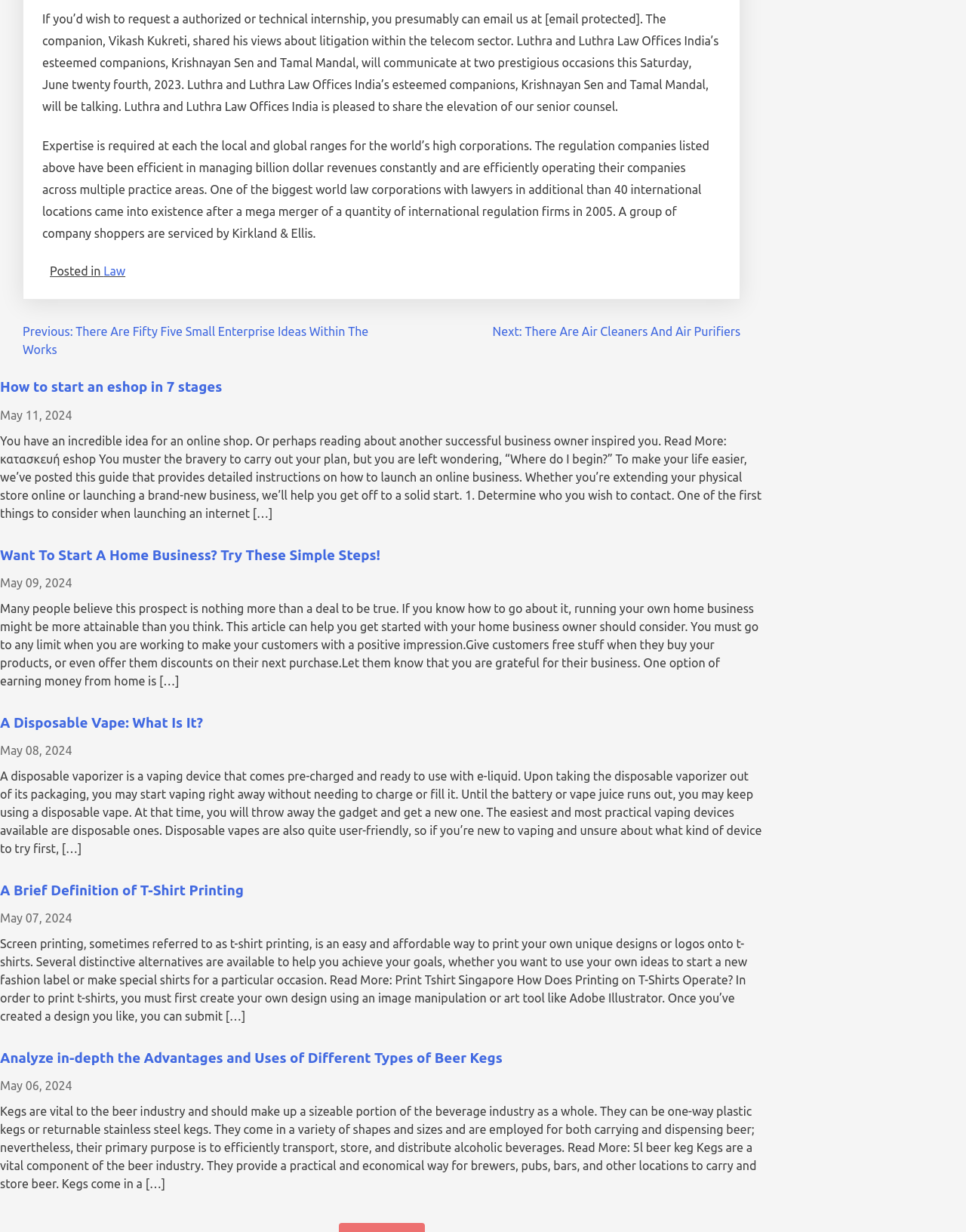What is the purpose of the 'Posts' navigation element?
Based on the image, provide a one-word or brief-phrase response.

To navigate between posts